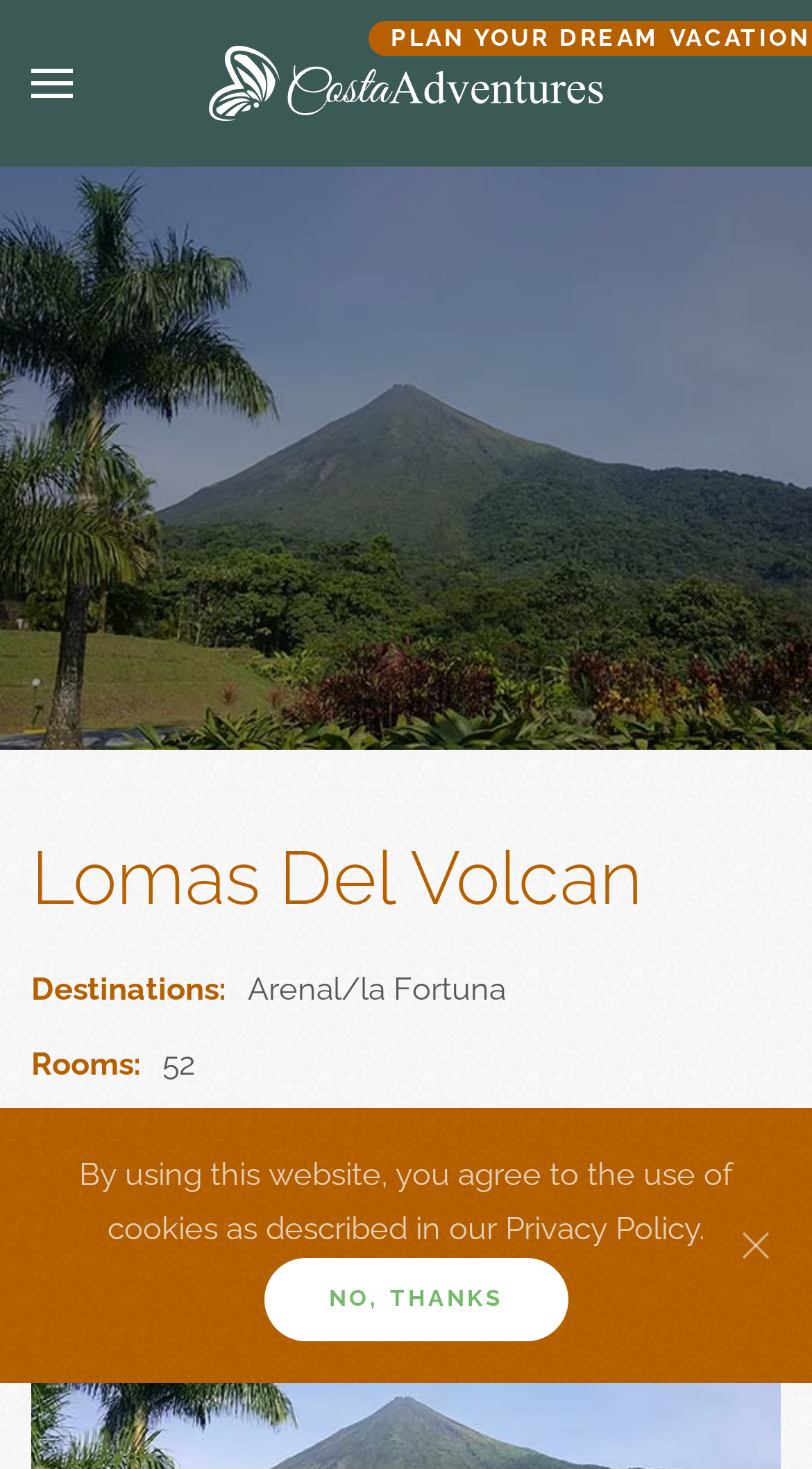Using details from the image, please answer the following question comprehensively:
What is the position of the 'Back to home' link?

I found the answer by looking at the bounding box coordinates of the 'Back to home' link element, which has a y1 value of 0.0, indicating that it is located at the top of the webpage, and an x2 value of 0.756, indicating that it is located near the right edge of the webpage.